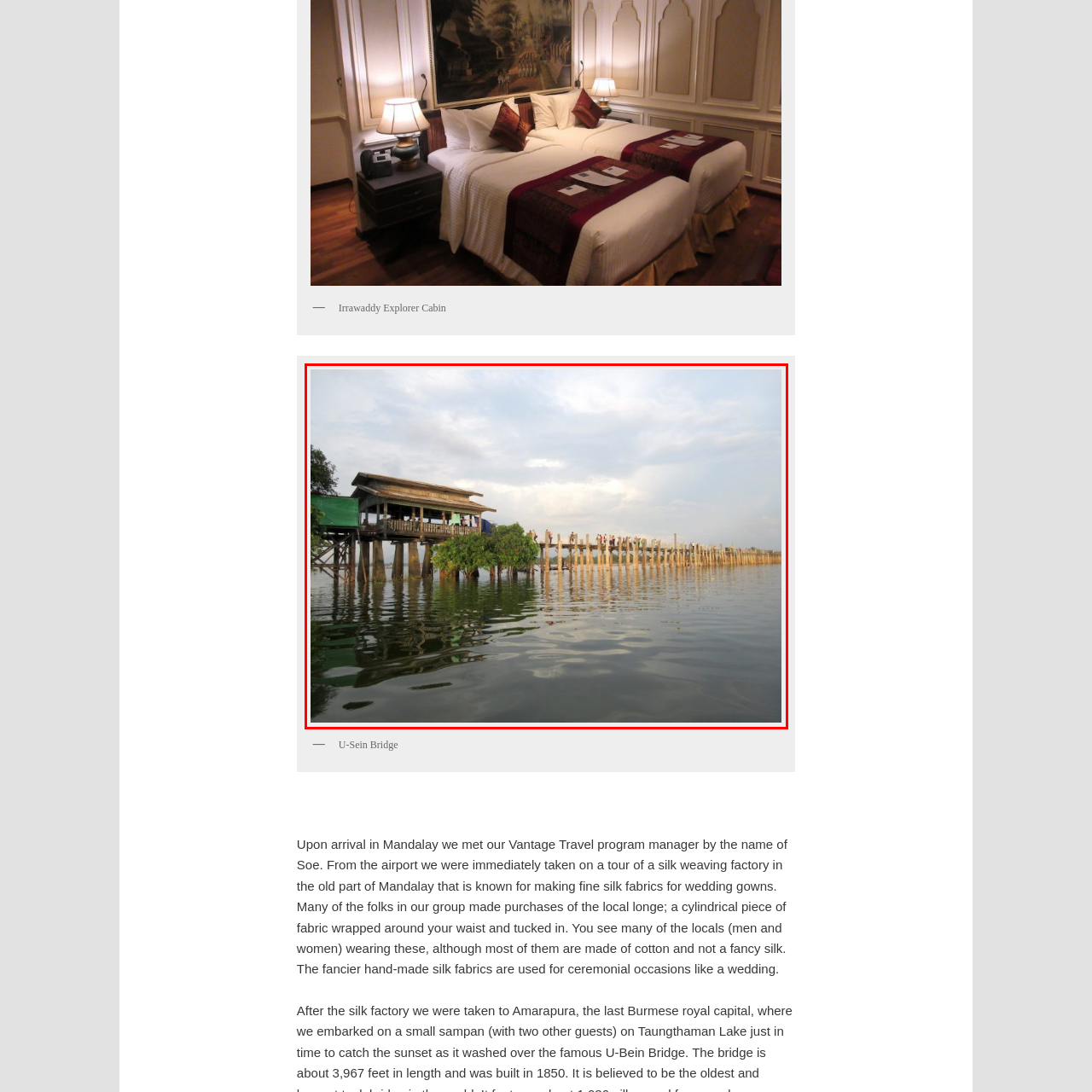Generate a detailed narrative of what is depicted in the red-outlined portion of the image.

The image captures the picturesque U-Sein Bridge, a notable landmark in Mandalay, Myanmar, known for its striking wooden structure extending over serene waters. In the foreground, the bridge is supported by a series of wooden pillars rising from the calm surface of the water, reflecting the soft hues of the sky. The bridge leads to a small, traditional hut adorned with green fabric, serving as a vantage point for visitors. Numerous pedestrians can be seen strolling along the bridge, contributing to the lively atmosphere. The landscape is accentuated by the gentle ripples on the water and the backdrop of a cloudy sky, creating a tranquil yet vibrant scene that hints at the cultural richness of the area.